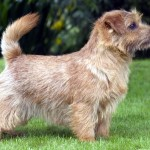Answer the question using only a single word or phrase: 
What is the origin of the Norfolk Terrier breed?

United Kingdom and Great Britain